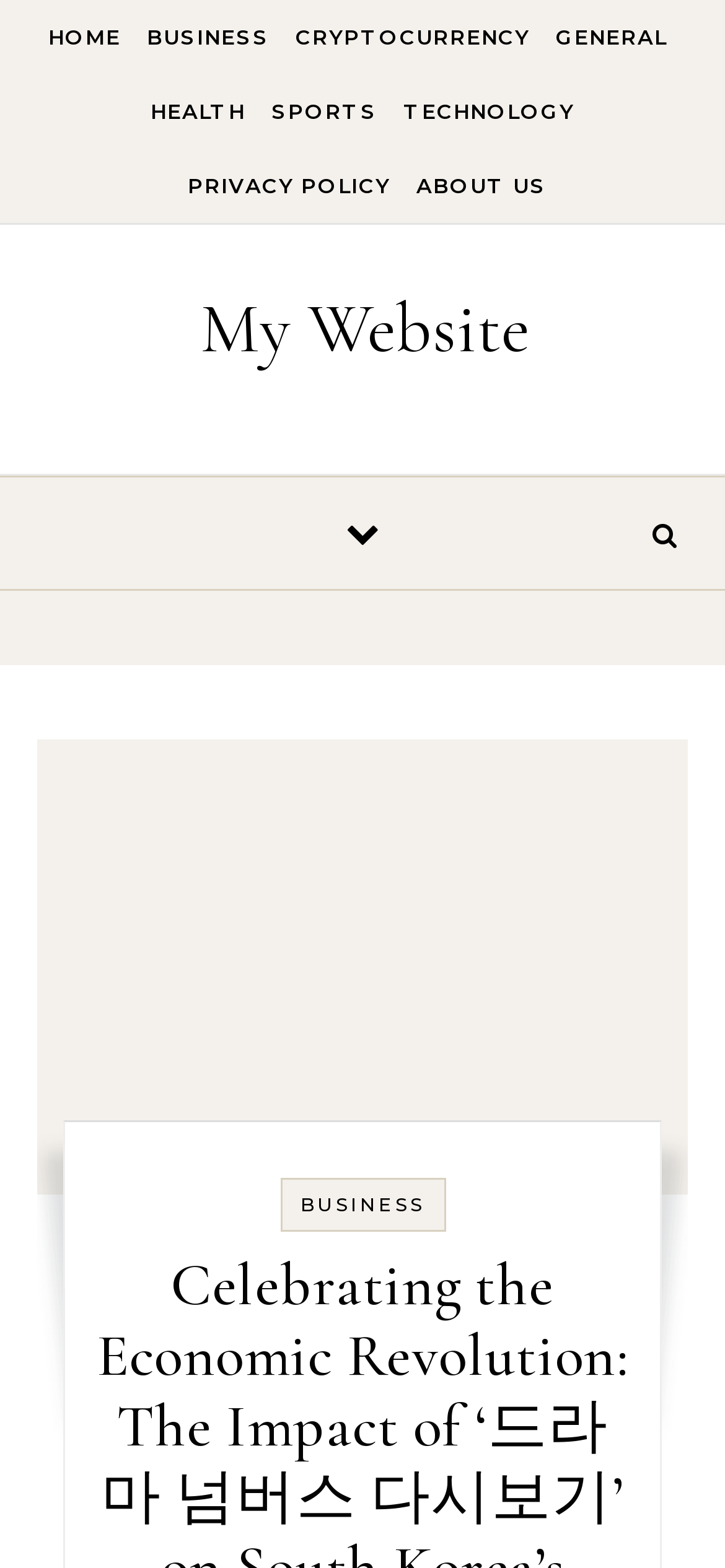Identify and provide the main heading of the webpage.

Celebrating the Economic Revolution: The Impact of ‘드라마 넘버스 다시보기’ on South Korea’s Financial Landscape